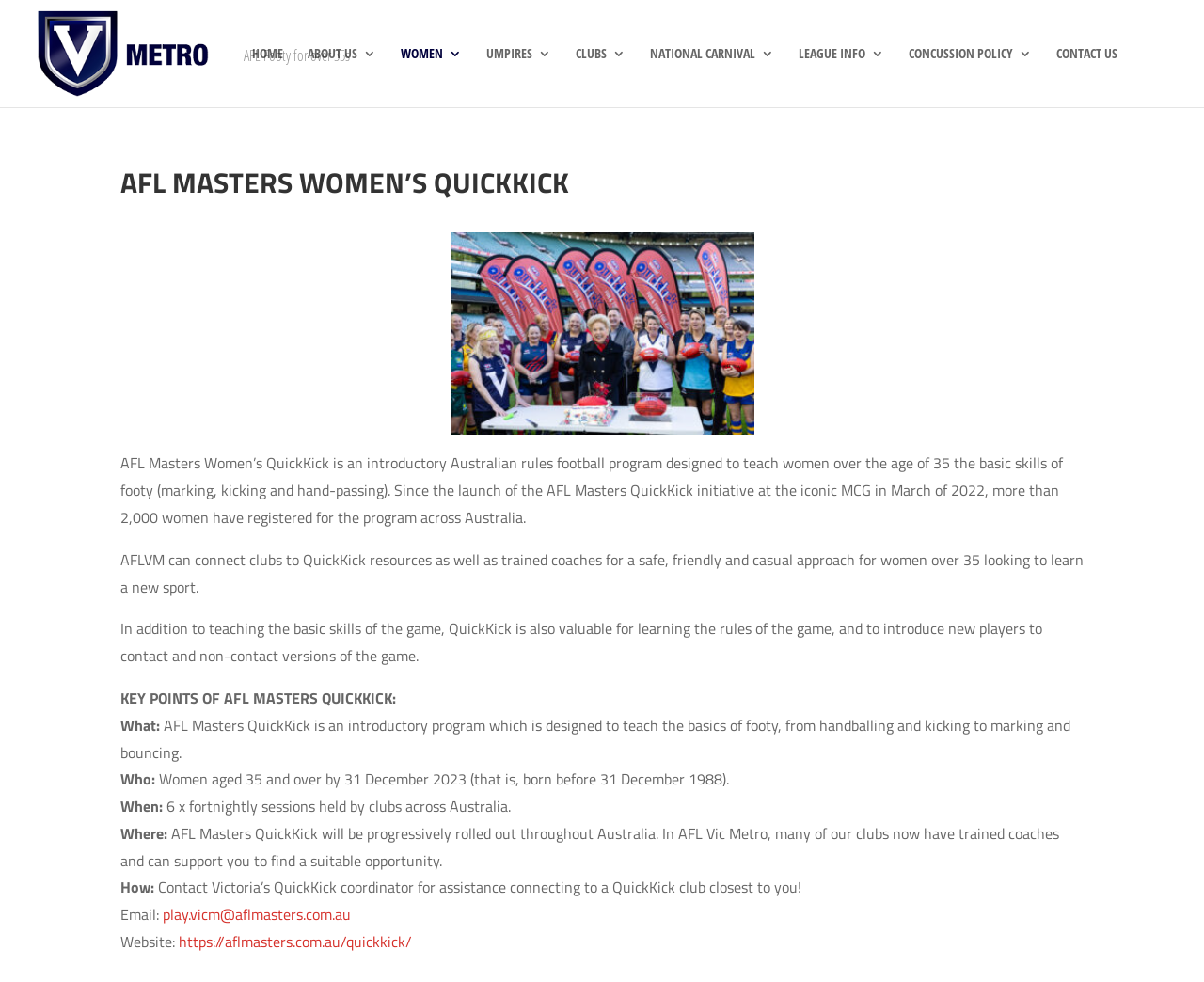What is AFL Masters Women’s QuickKick?
Answer the question with a detailed explanation, including all necessary information.

Based on the webpage, AFL Masters Women’s QuickKick is an introductory Australian rules football program designed to teach women over the age of 35 the basic skills of footy, which includes marking, kicking, and hand-passing.